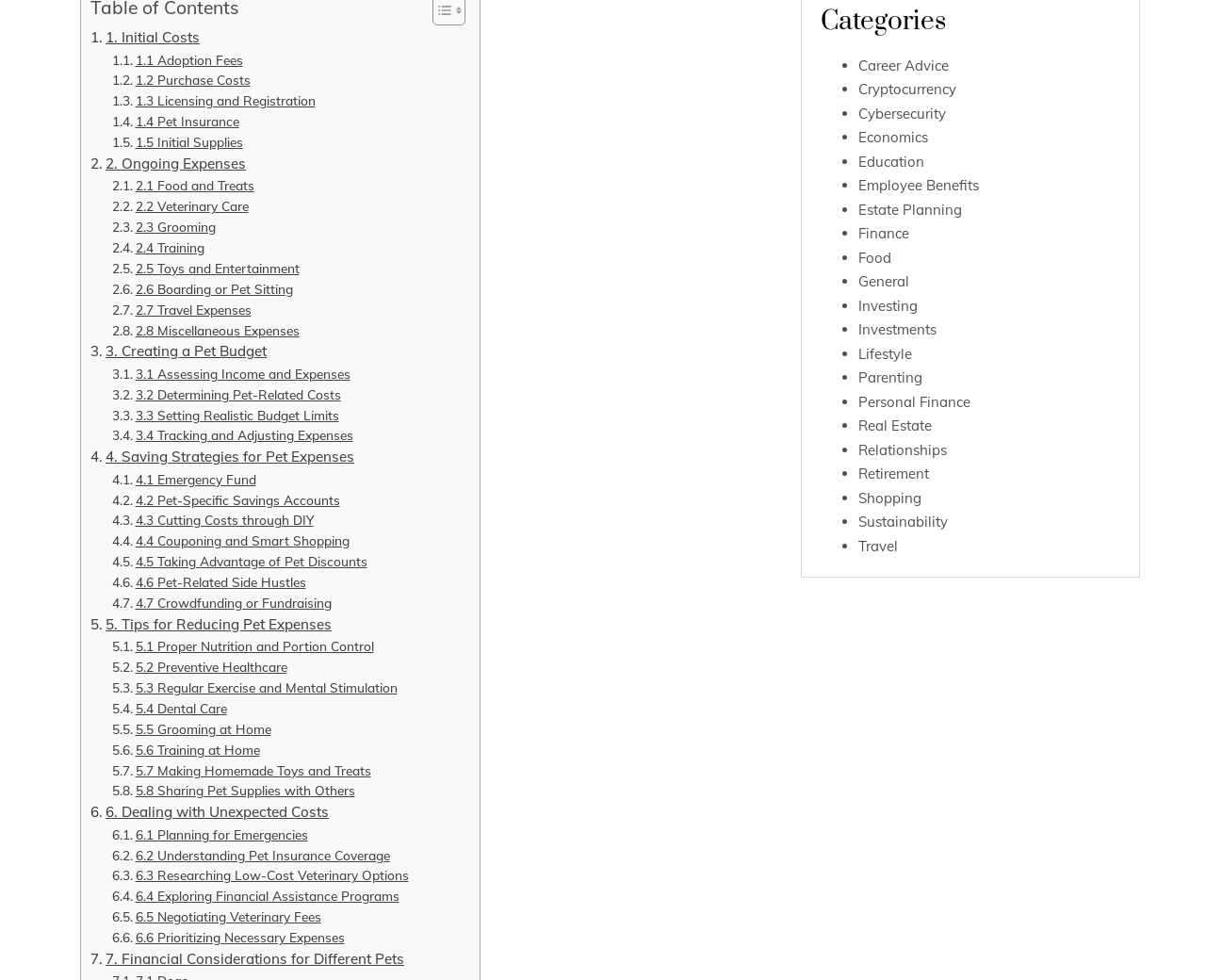Please determine the bounding box coordinates of the element's region to click for the following instruction: "Click on 'Dealing with Unexpected Costs'".

[0.075, 0.818, 0.273, 0.841]